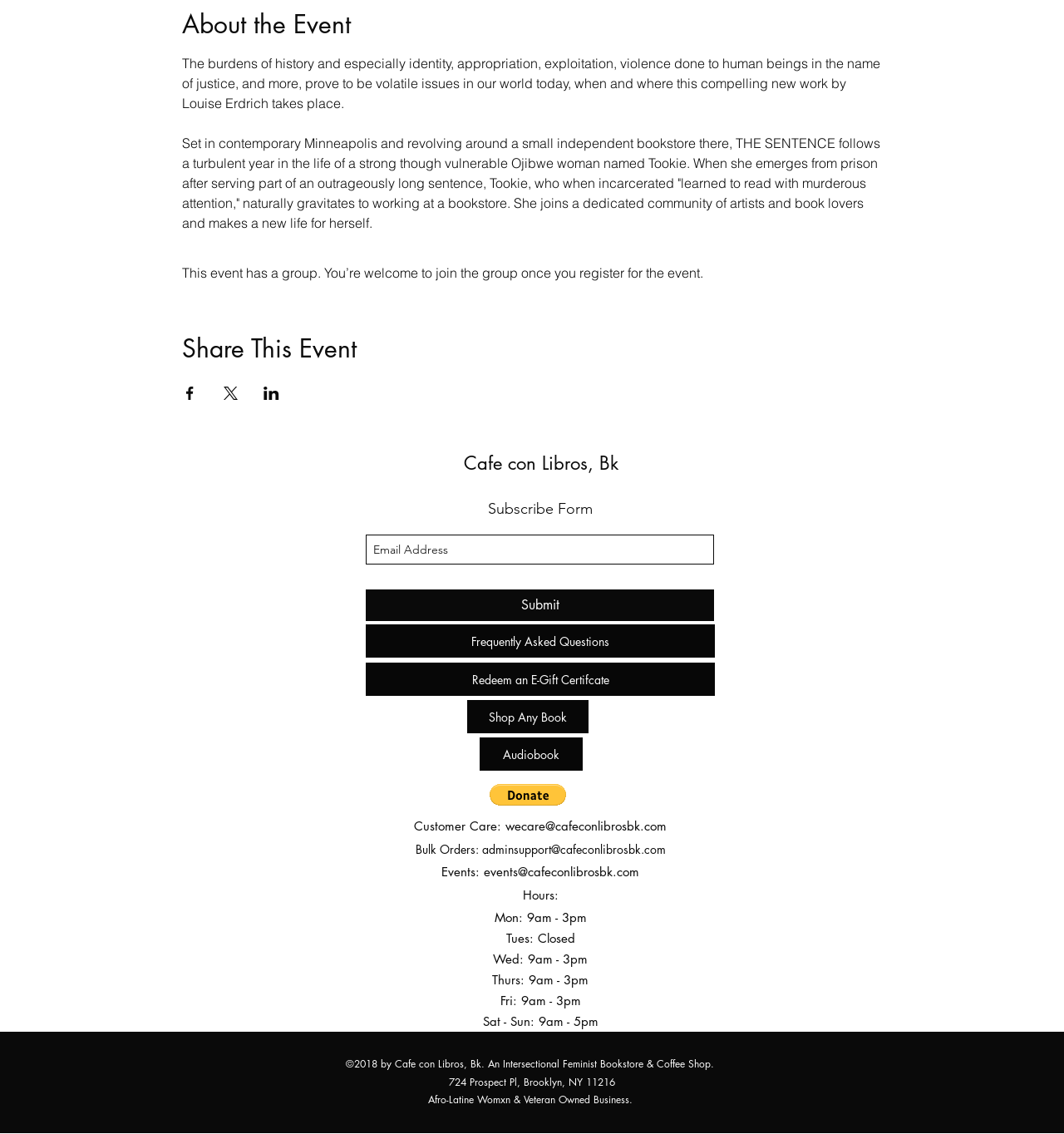Give a short answer using one word or phrase for the question:
What type of content is available in the 'Shop Any Book' section?

Books